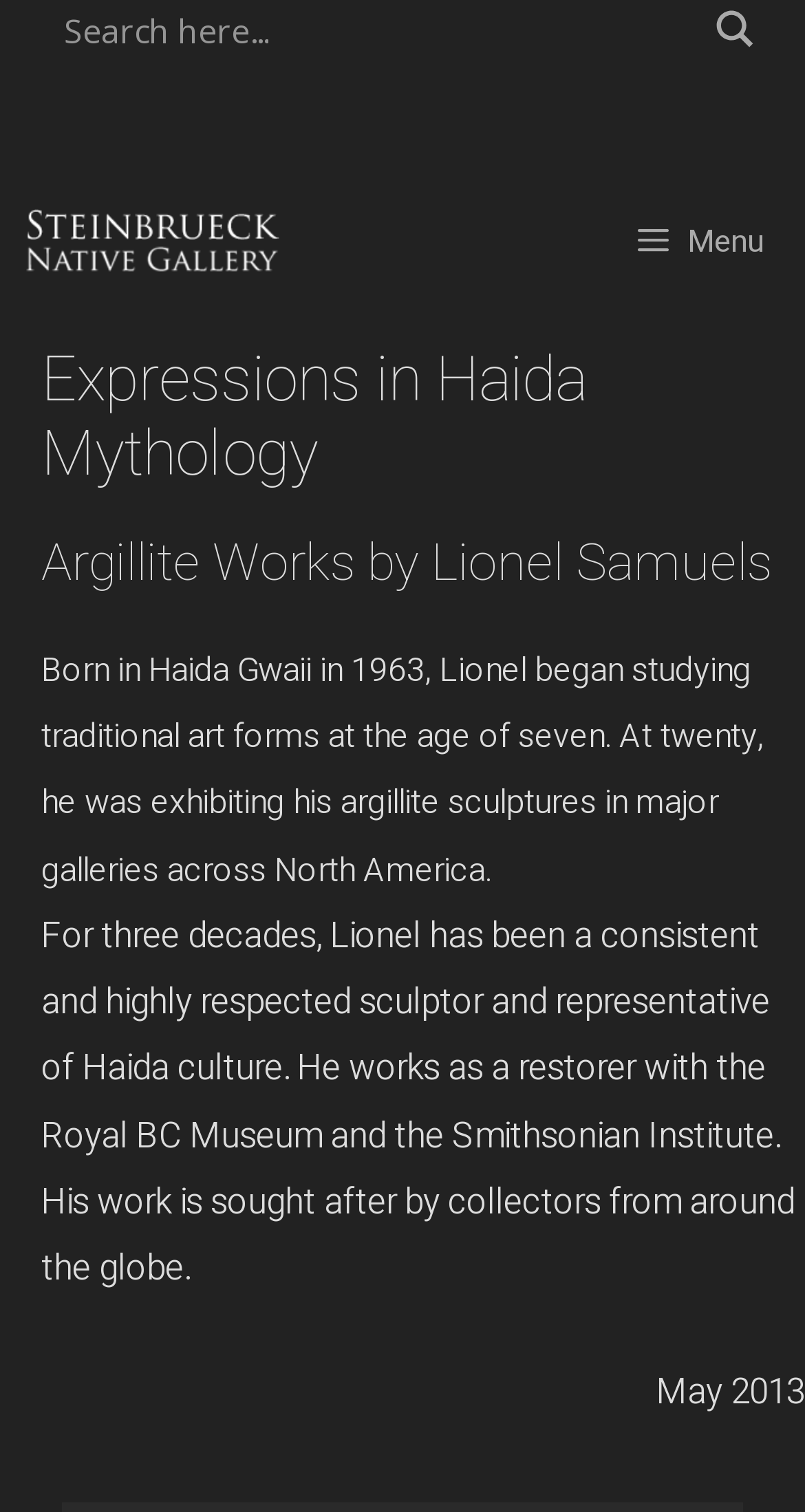From the details in the image, provide a thorough response to the question: What is the name of the artist?

I inferred this answer by reading the StaticText element that mentions 'Lionel began studying traditional art forms at the age of seven.' This suggests that Lionel is the artist being referred to.